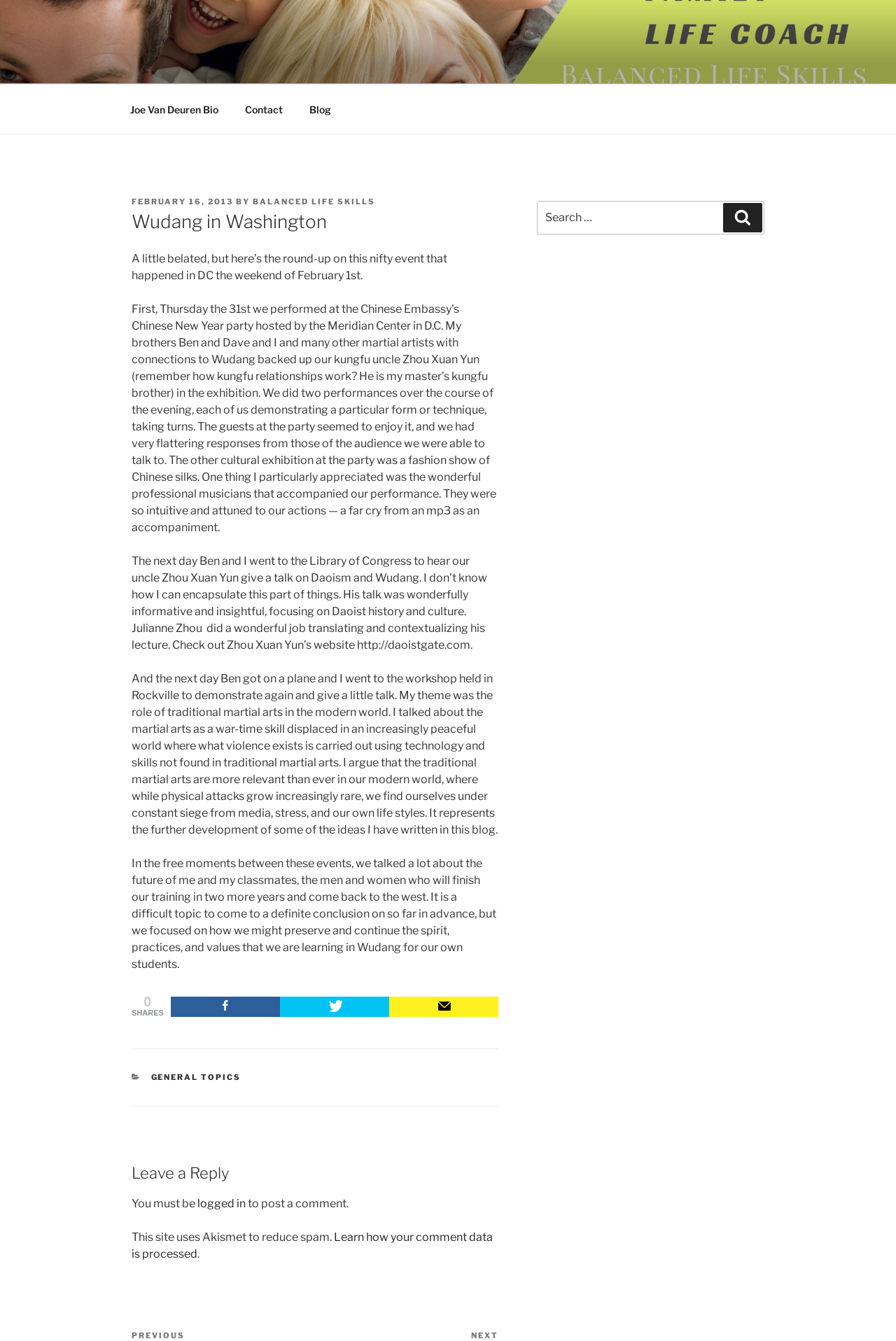What is the theme of the talk given by the author at the workshop in Rockville?
Please give a detailed and elaborate answer to the question.

According to the article, the author gave a talk at the workshop in Rockville, where he discussed the role of traditional martial arts in the modern world, arguing that they are more relevant than ever in our modern world.